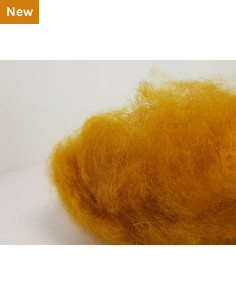What is the texture of the material?
Examine the image and give a concise answer in one word or a short phrase.

Fluffy